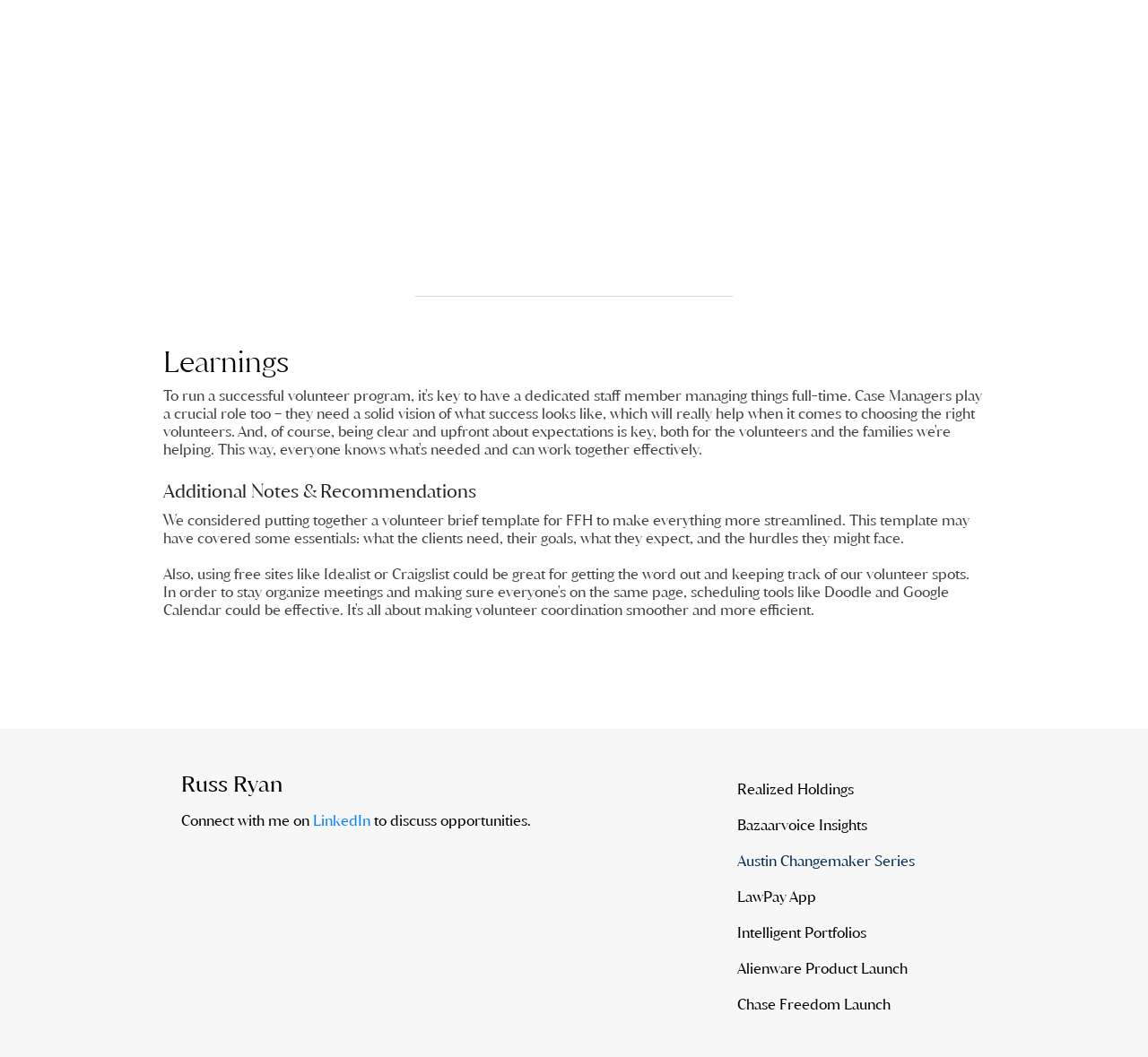Could you locate the bounding box coordinates for the section that should be clicked to accomplish this task: "Click on 'Connect with me on LinkedIn'".

[0.158, 0.767, 0.273, 0.784]